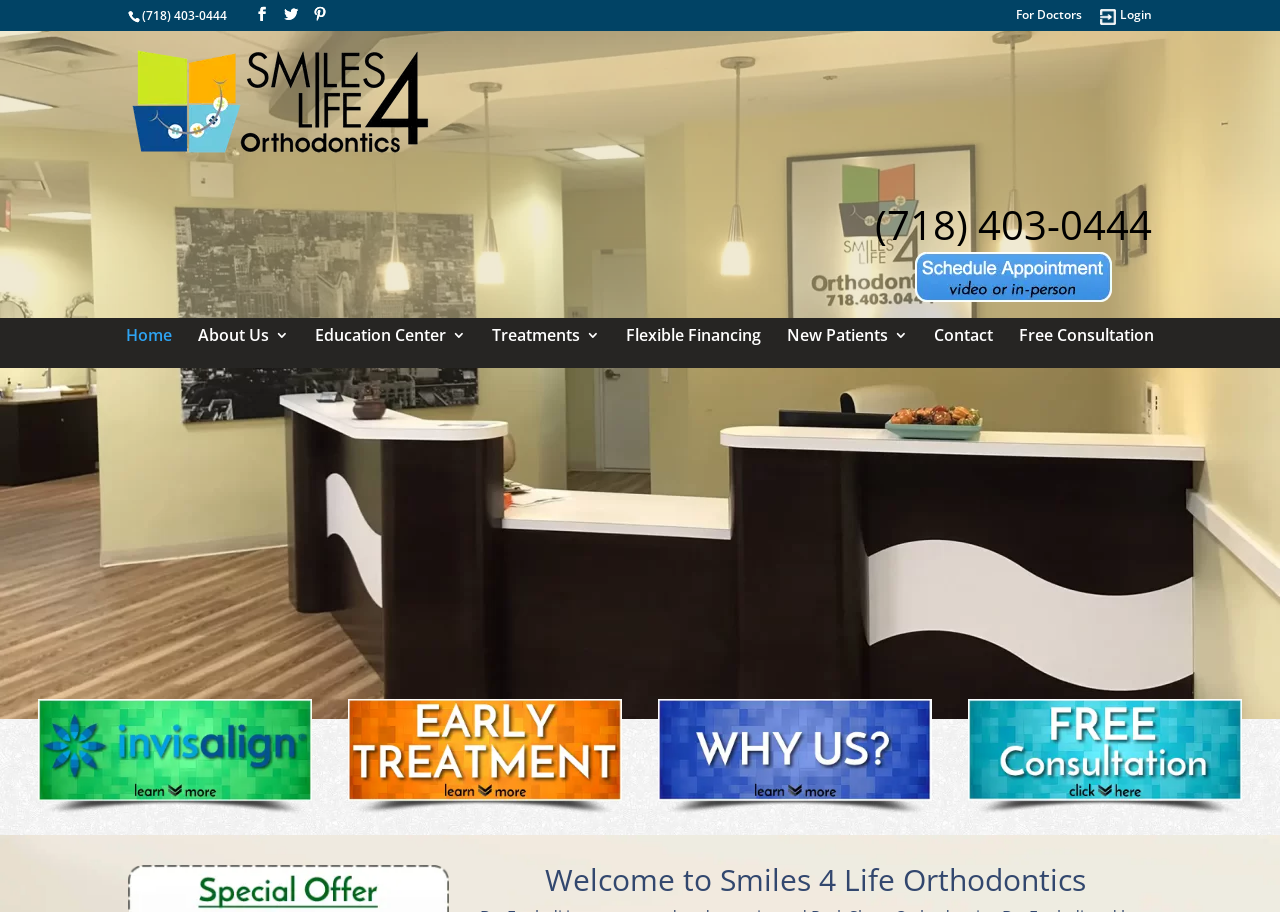Illustrate the webpage with a detailed description.

This webpage is about Dr. Fooladi of Smiles 4 Life Orthodontics, a Brooklyn-based orthodontist providing braces for children, teens, and adults. 

At the top left corner, there is a phone number "(718) 403-0444" and three social media links. Next to them, there is a vertical menu with options "For Doctors" and "Login". 

Below the phone number, there is a logo of "Park Slope Orthodontist" with an image. 

On the top right corner, there is another instance of the phone number "(718) 403-0444" and a link with an image. 

The main navigation menu is located in the middle of the page, with options "Home", "About Us", "Education Center", "Treatments", "Flexible Financing", "New Patients", "Contact", and "Free Consultation". 

Below the navigation menu, there is a large background image of an orthodontist's office. 

On the bottom left of the page, there are four links with images: "Invisalign", "Early Treatment", "Why Us", and "Free Consultation". 

At the very bottom of the page, there is a main section with a welcome message "Welcome to Smiles 4 Life Orthodontics".